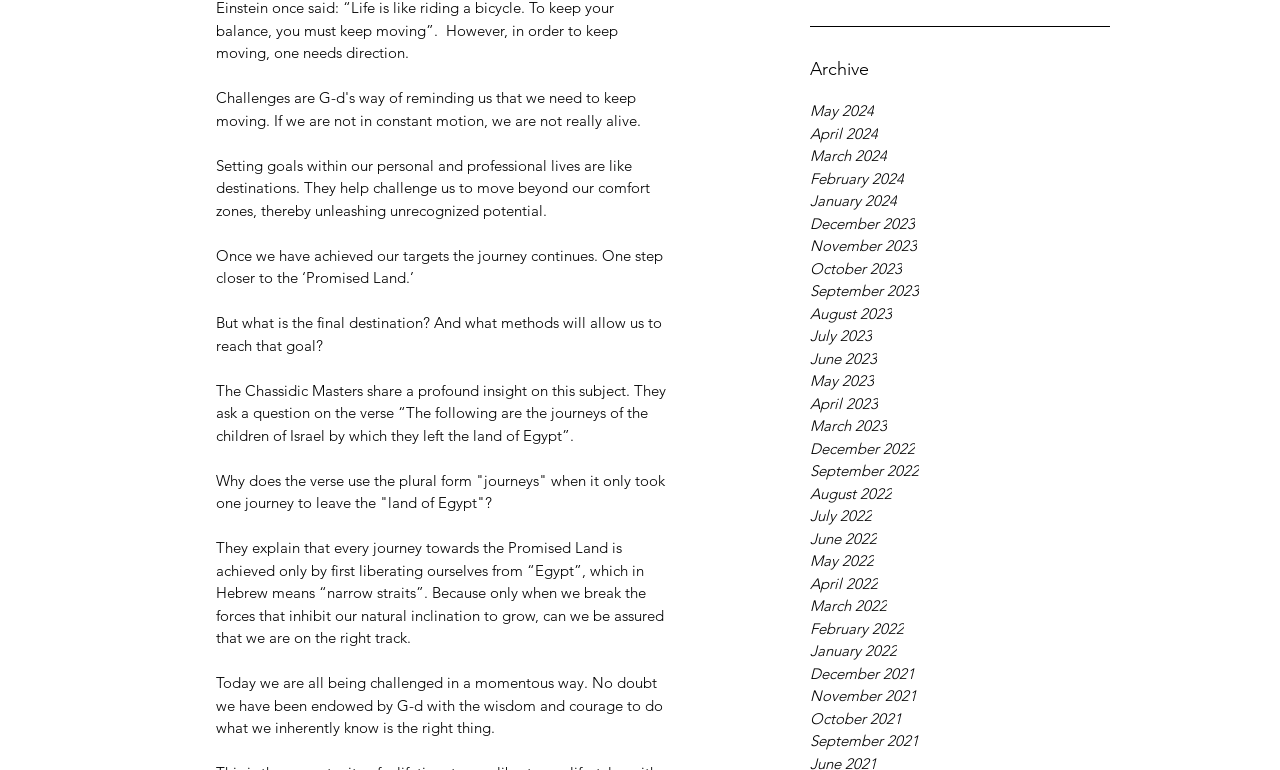Bounding box coordinates are given in the format (top-left x, top-left y, bottom-right x, bottom-right y). All values should be floating point numbers between 0 and 1. Provide the bounding box coordinate for the UI element described as: Email contact

None